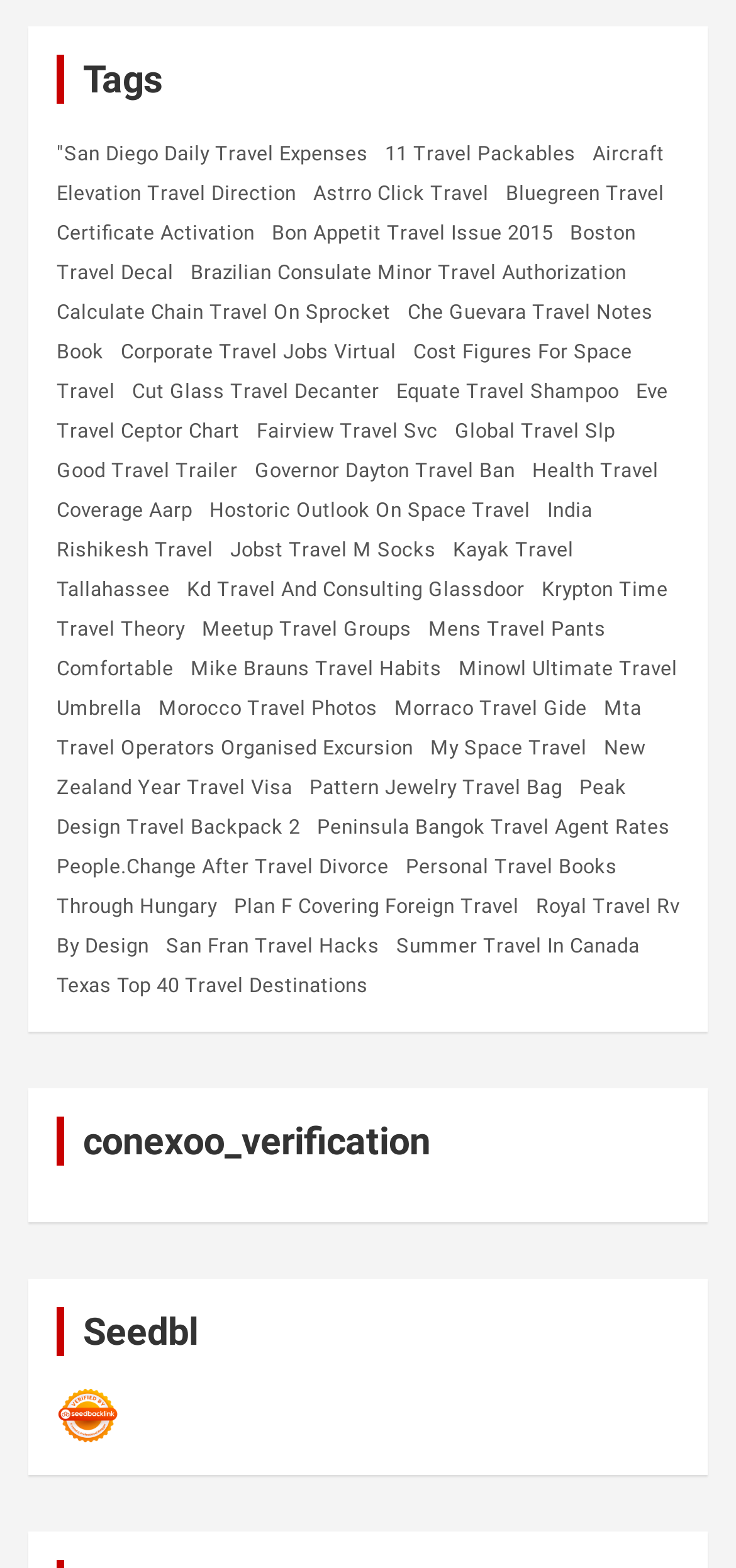Given the description India Rishikesh Travel, predict the bounding box coordinates of the UI element. Ensure the coordinates are in the format (top-left x, top-left y, bottom-right x, bottom-right y) and all values are between 0 and 1.

[0.077, 0.305, 0.805, 0.37]